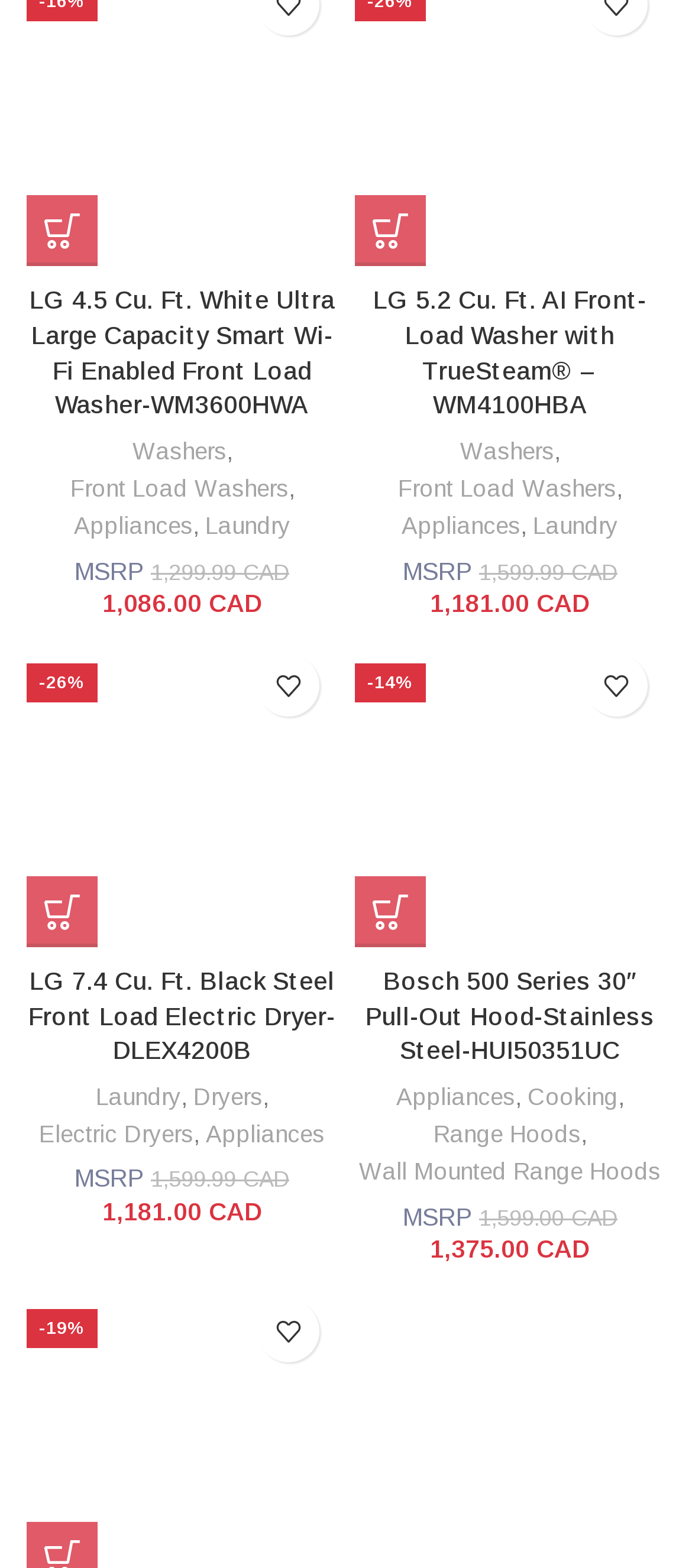Please provide the bounding box coordinates for the UI element as described: "Laundry". The coordinates must be four floats between 0 and 1, represented as [left, top, right, bottom].

[0.138, 0.688, 0.262, 0.712]